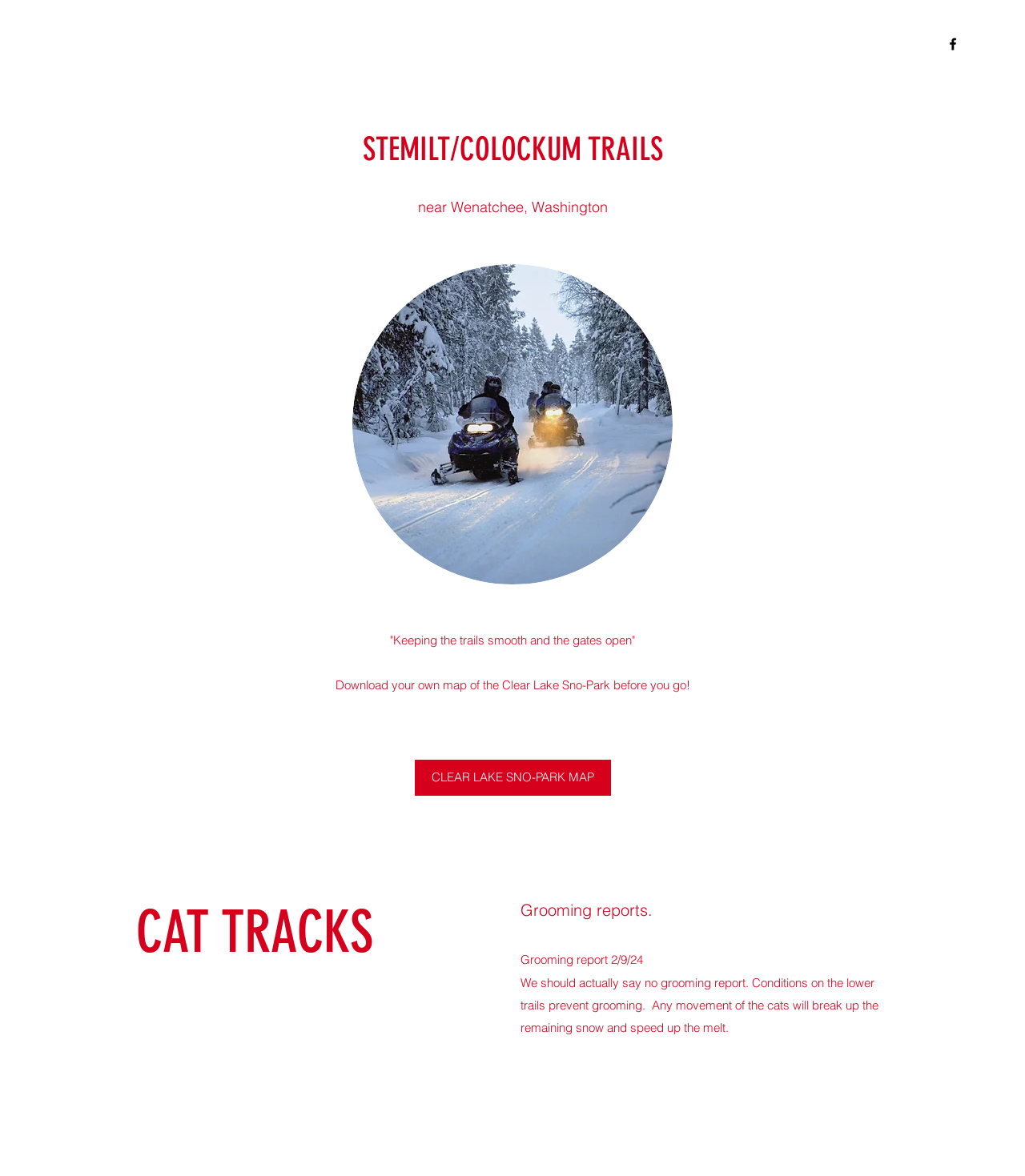Look at the image and give a detailed response to the following question: What can be downloaded from the webpage?

I found the answer by looking at the link element with the text 'CLEAR LAKE SNO-PARK MAP' which is located in the middle of the webpage, and it seems to be a downloadable resource.